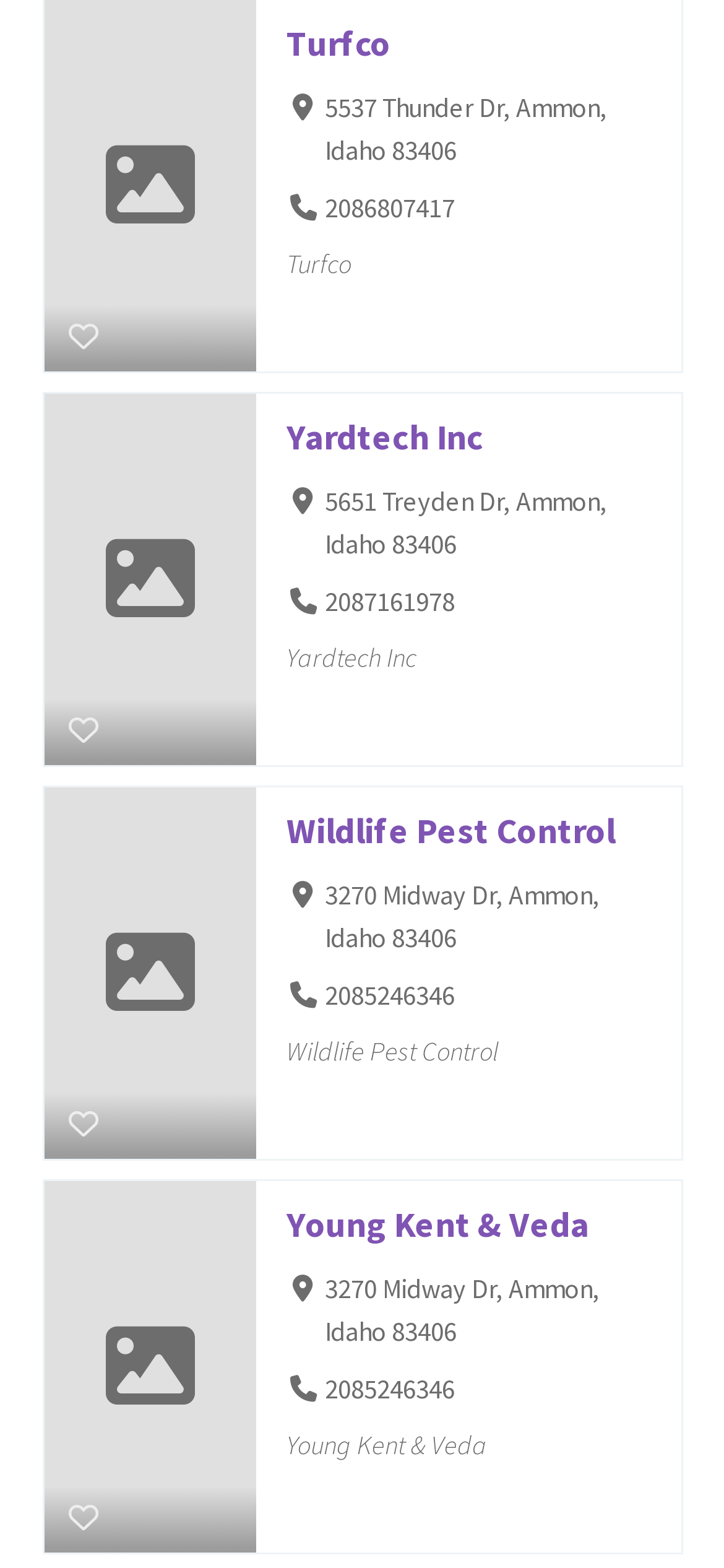Calculate the bounding box coordinates for the UI element based on the following description: "title="Bookmark"". Ensure the coordinates are four float numbers between 0 and 1, i.e., [left, top, right, bottom].

[0.061, 0.192, 0.168, 0.237]